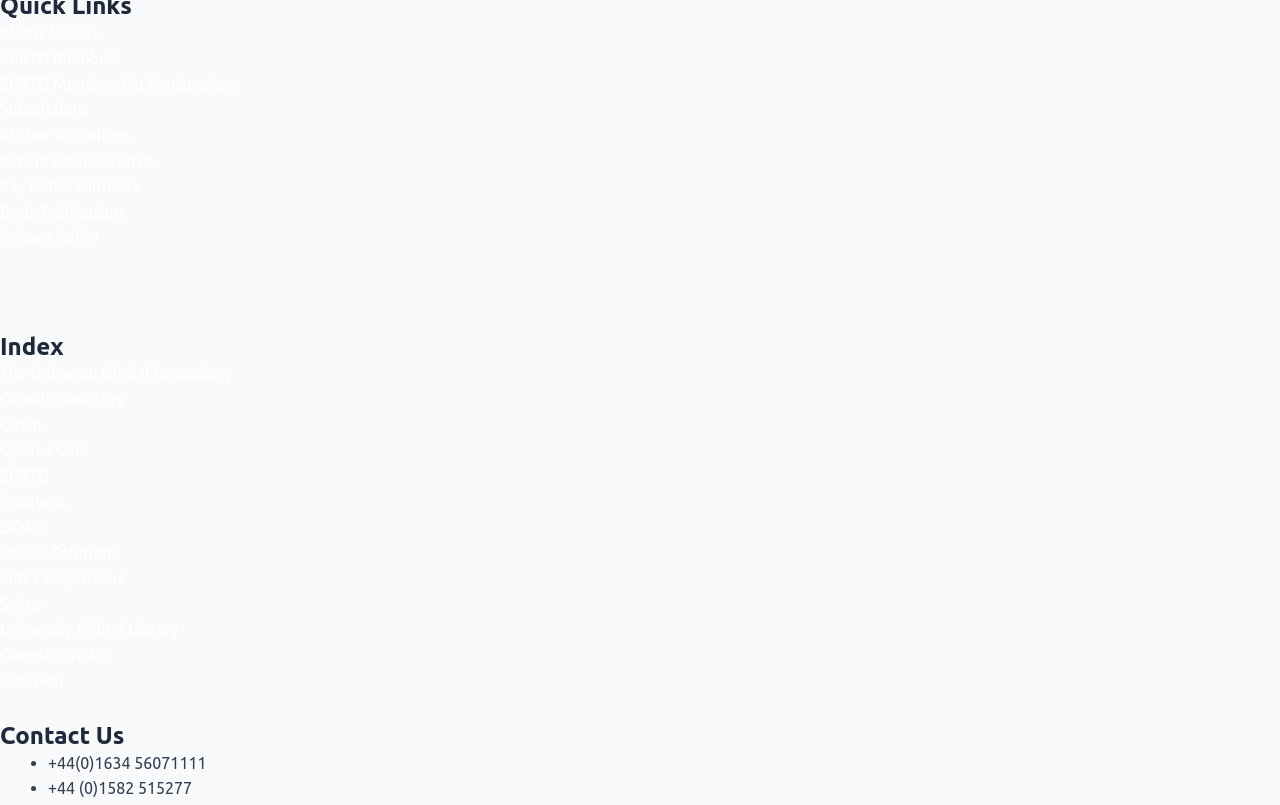Please specify the coordinates of the bounding box for the element that should be clicked to carry out this instruction: "Visit The Universal Digital Repository". The coordinates must be four float numbers between 0 and 1, formatted as [left, top, right, bottom].

[0.0, 0.453, 0.181, 0.475]